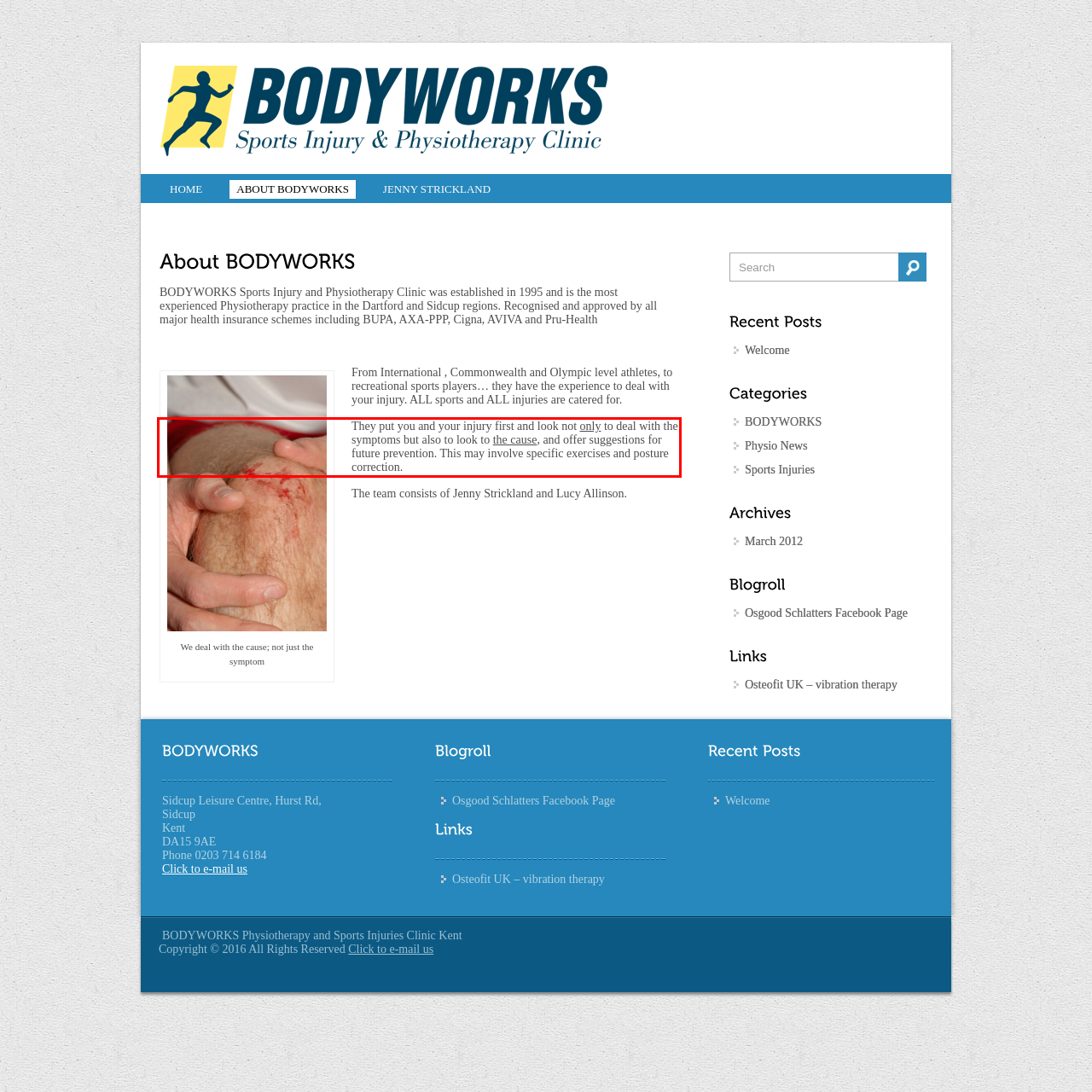Within the screenshot of the webpage, locate the red bounding box and use OCR to identify and provide the text content inside it.

They put you and your injury first and look not only to deal with the symptoms but also to look to the cause, and offer suggestions for future prevention. This may involve specific exercises and posture correction.